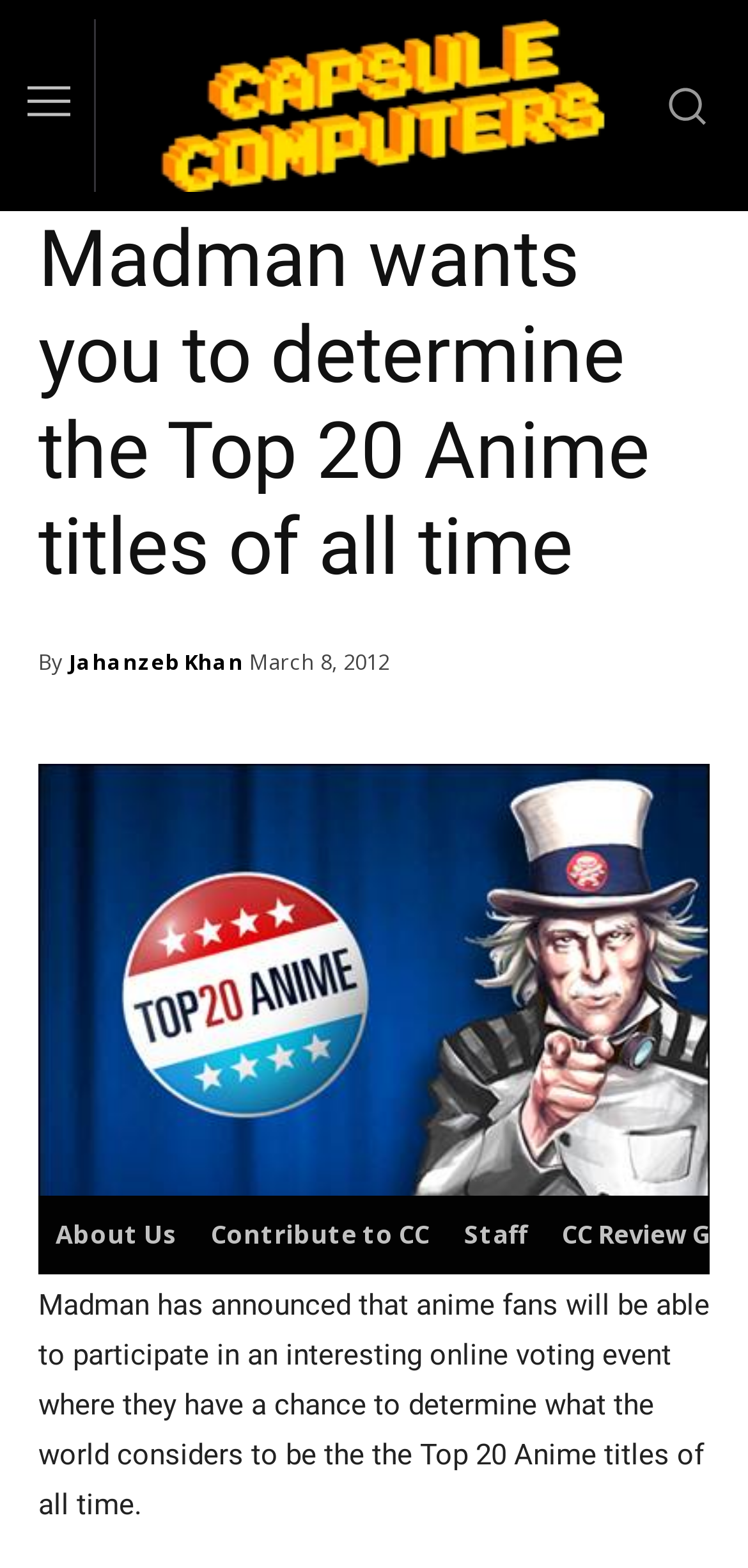Locate the UI element that matches the description Contribute to CC in the webpage screenshot. Return the bounding box coordinates in the format (top-left x, top-left y, bottom-right x, bottom-right y), with values ranging from 0 to 1.

[0.259, 0.763, 0.597, 0.813]